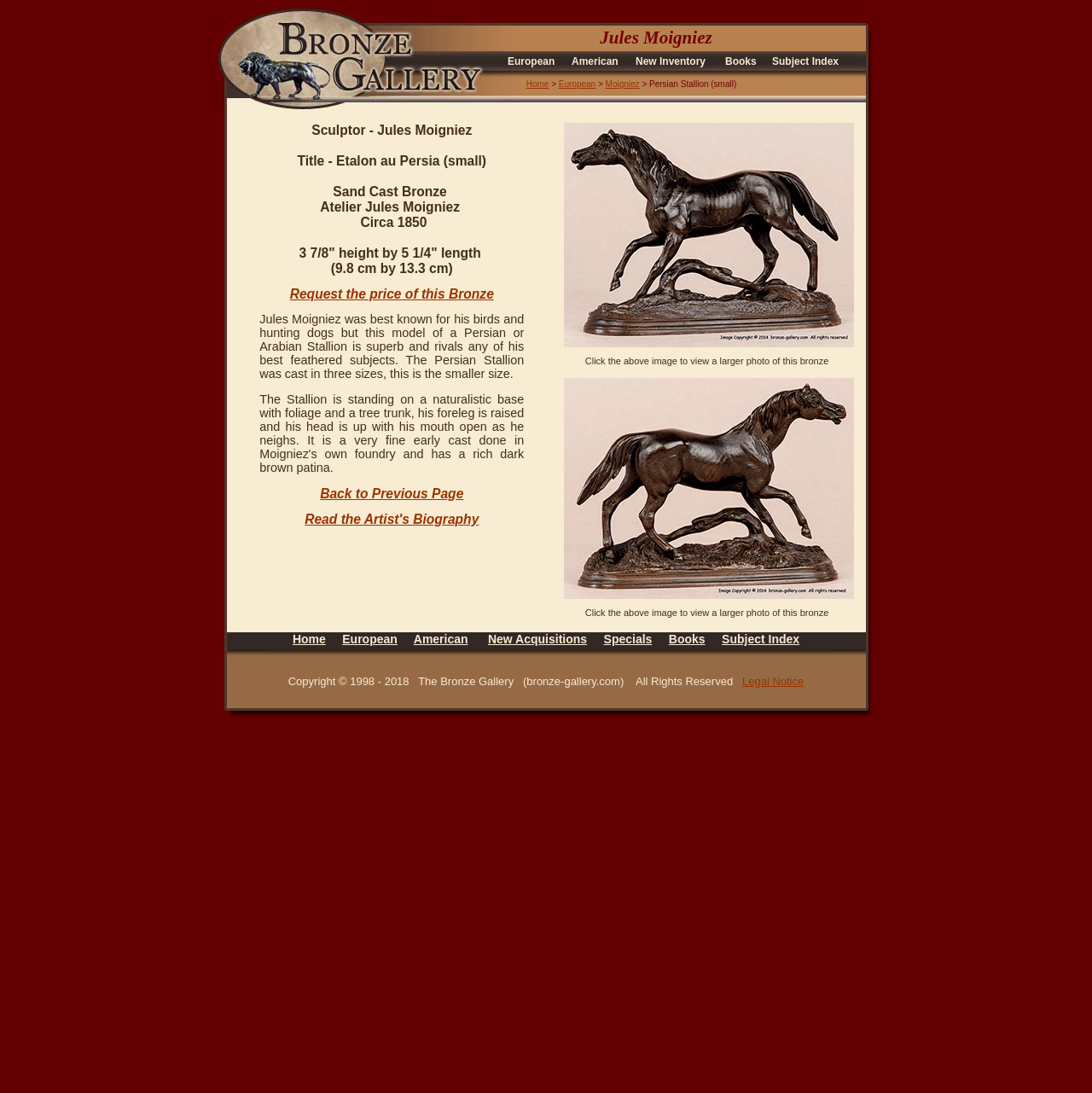Please determine the bounding box coordinates of the section I need to click to accomplish this instruction: "Click DONATE NOW".

None